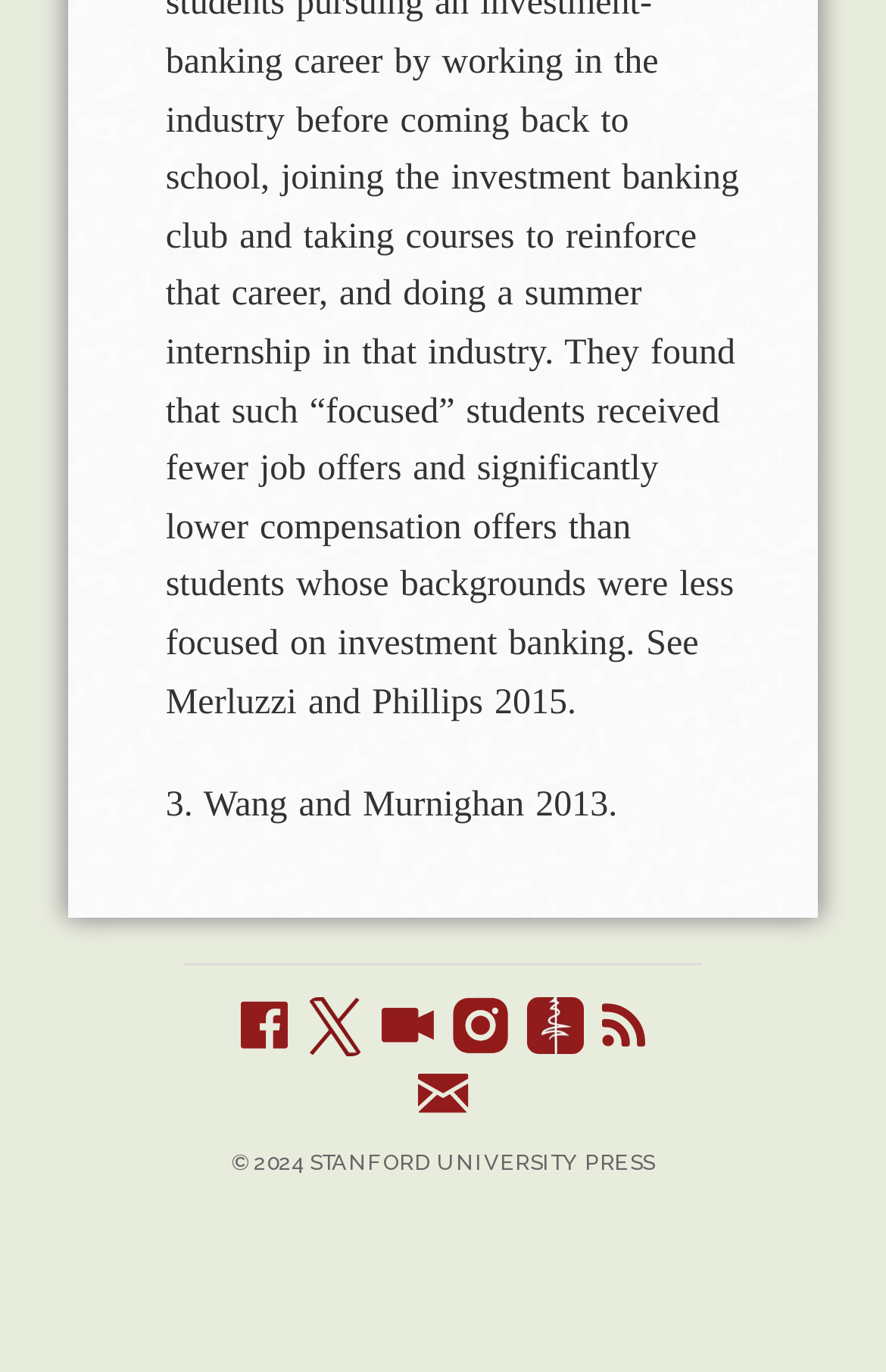Find the bounding box coordinates of the element you need to click on to perform this action: 'Read the latest on the SUP Blog'. The coordinates should be represented by four float values between 0 and 1, in the format [left, top, right, bottom].

[0.595, 0.724, 0.659, 0.777]